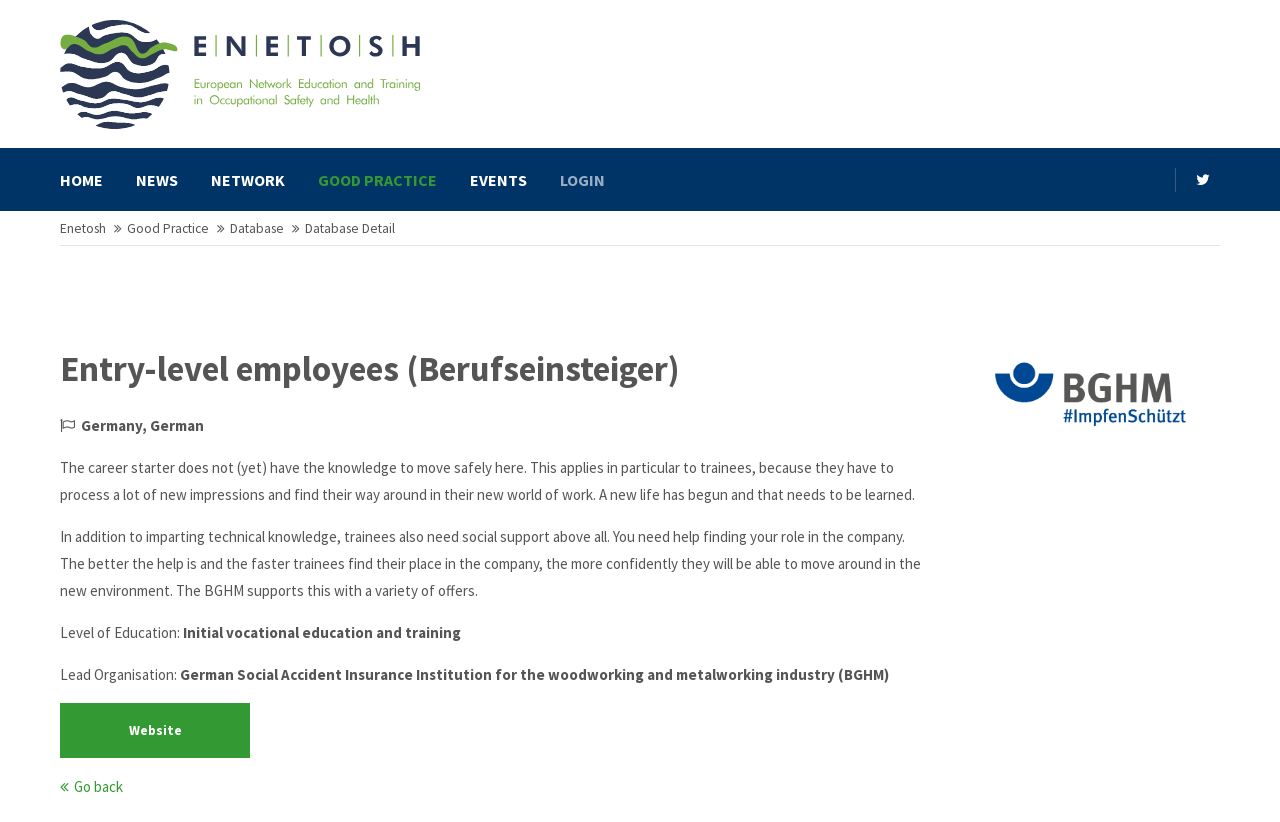Identify the coordinates of the bounding box for the element that must be clicked to accomplish the instruction: "Click Website".

[0.047, 0.855, 0.195, 0.922]